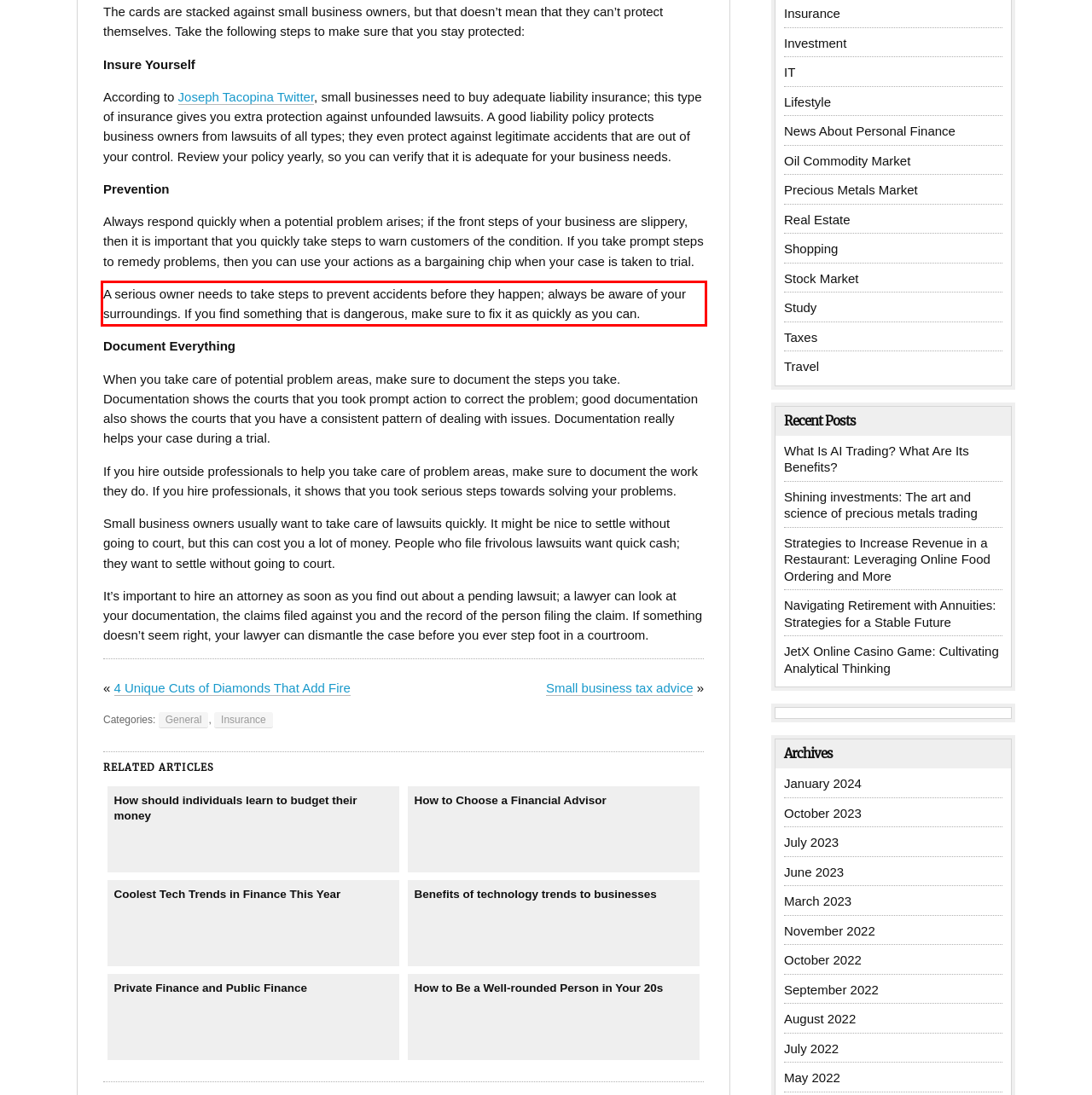Please look at the screenshot provided and find the red bounding box. Extract the text content contained within this bounding box.

A serious owner needs to take steps to prevent accidents before they happen; always be aware of your surroundings. If you find something that is dangerous, make sure to fix it as quickly as you can.